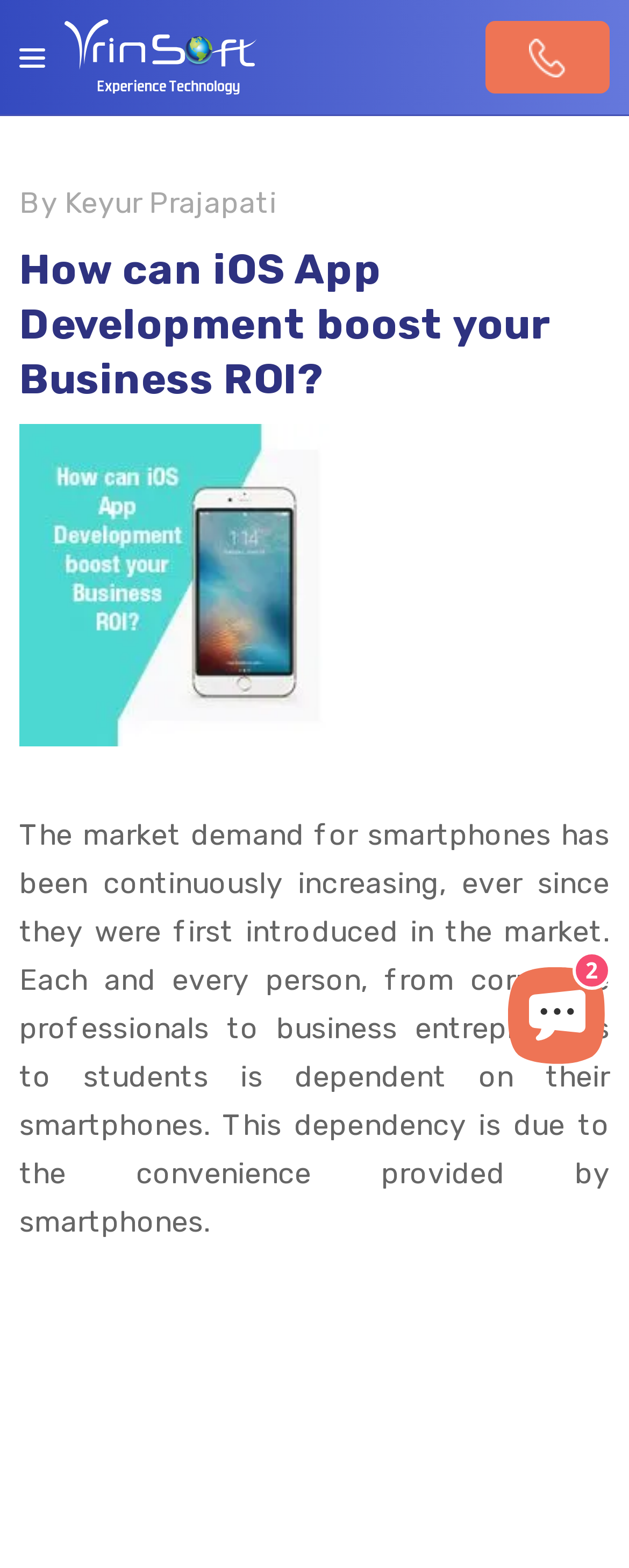Give a detailed explanation of the elements present on the webpage.

The webpage is about the benefits of iOS app development for businesses, with a focus on increasing return on investment (ROI). At the top left corner, there is a menu icon button, accompanied by a small image. Next to it, there is a link to "Vrinsoft Technology" with a corresponding image. On the top right corner, there is a dropdown button with an image.

Below the top navigation section, the author of the article, Keyur Prajapati, is credited. The main heading, "How can iOS App Development boost your Business ROI?", is prominently displayed. 

The main content of the webpage is a paragraph of text that discusses the growing demand for smartphones and how they have become an essential tool for people from various professions. This text is positioned below the heading and spans across the entire width of the page.

At the bottom right corner, there is a launch chat button, which is not expanded by default. This button is likely used to initiate a chat with a customer support representative.